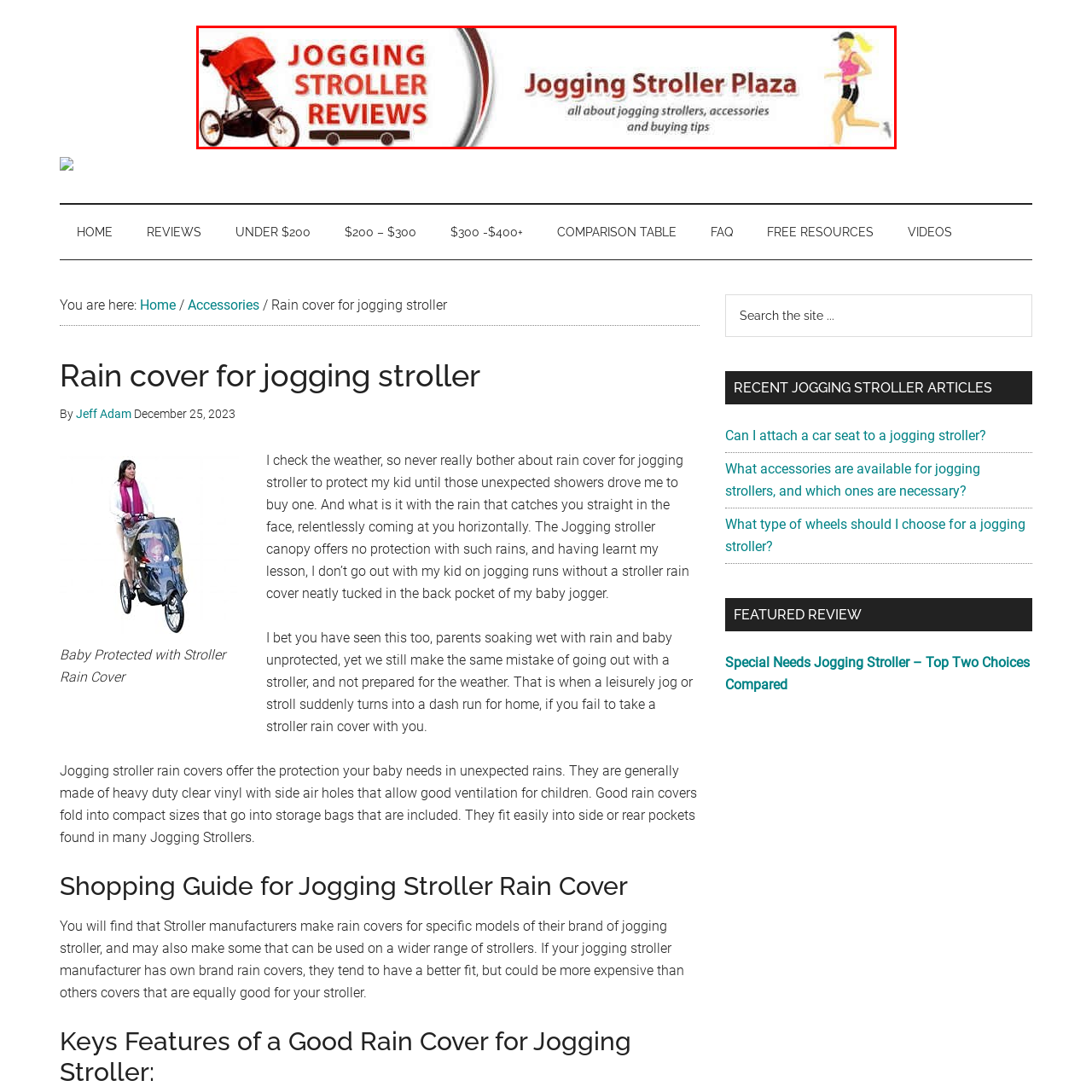Craft a comprehensive description of the image located inside the red boundary.

The image presents the banner for "Jogging Stroller Plaza," highlighting the site’s focus on jogging strollers, accessories, and valuable buying tips. The design features bold red text that reads "JOGGING STROLLER REVIEWS," alongside a playful illustration of a jogging stroller, and a graphic of a female runner in motion. This composition conveys a vibrant, active lifestyle, appealing to parents seeking information on how to enhance their outdoor activities with their children. The overall aesthetic combines functionality with an energetic feel, setting the tone for a resourceful platform dedicated to jogging stroller enthusiasts.